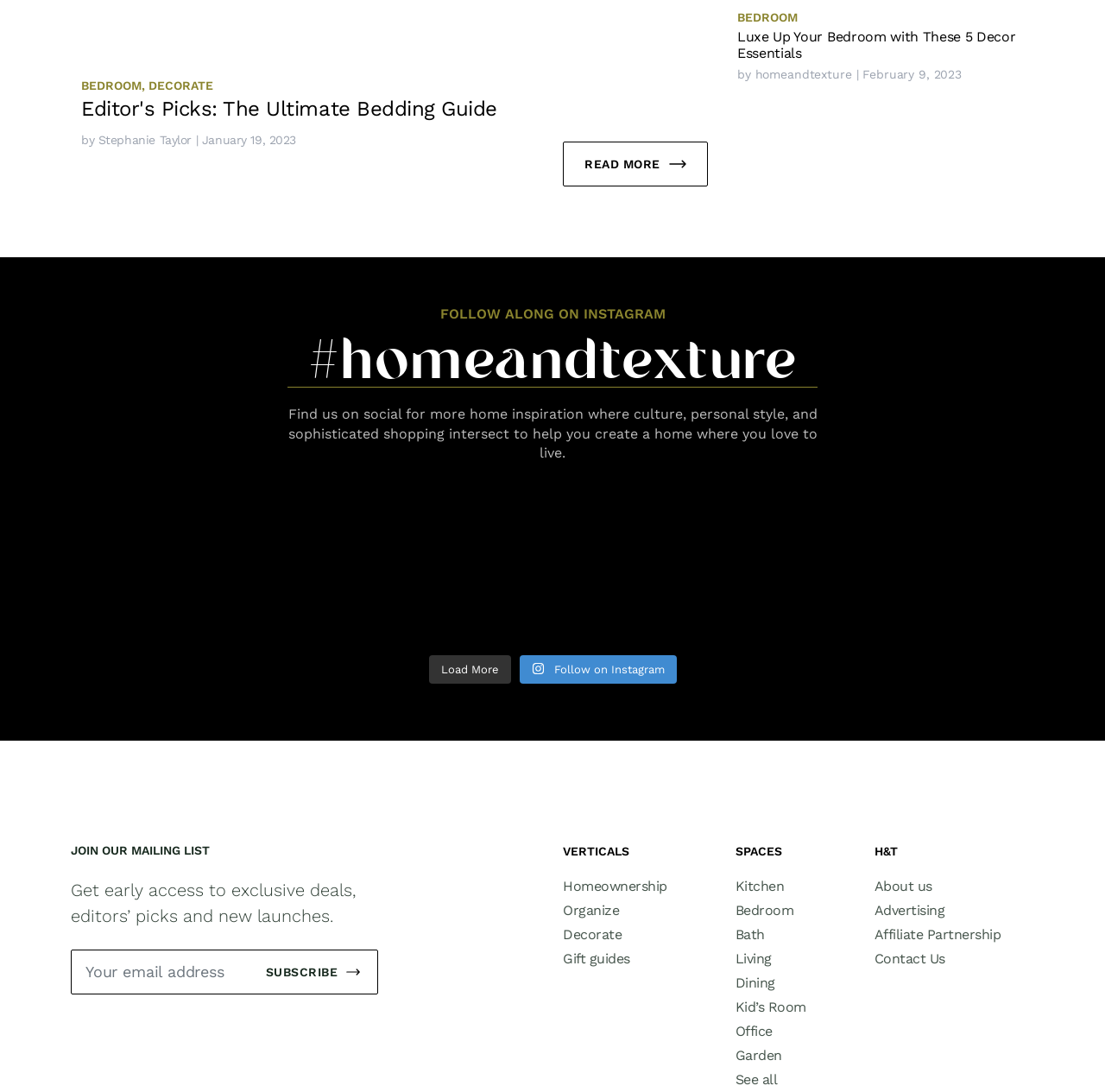Using the description: "Bedroom", determine the UI element's bounding box coordinates. Ensure the coordinates are in the format of four float numbers between 0 and 1, i.e., [left, top, right, bottom].

[0.667, 0.009, 0.722, 0.022]